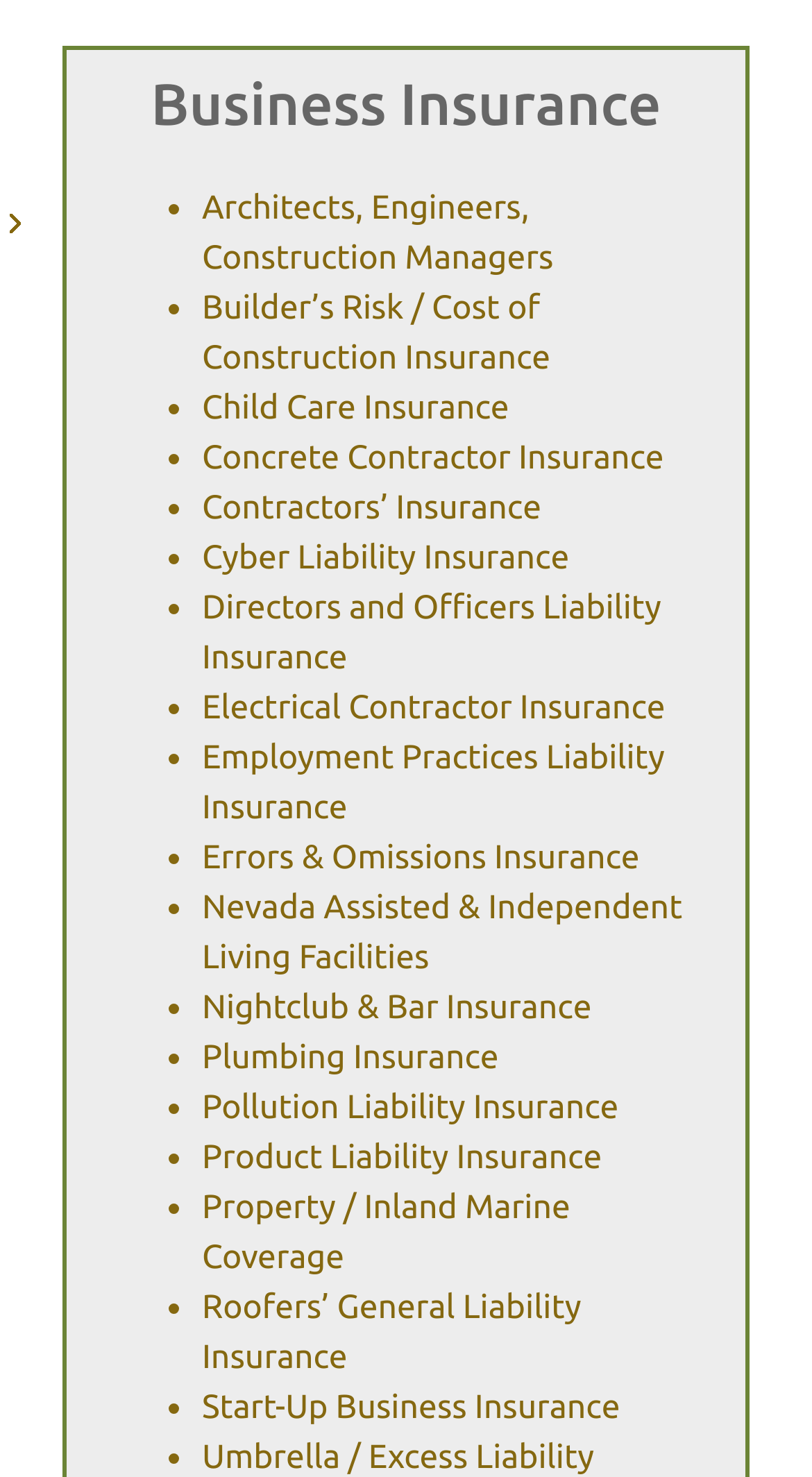Find the bounding box coordinates for the area that should be clicked to accomplish the instruction: "View Child Care Insurance".

[0.249, 0.264, 0.627, 0.289]